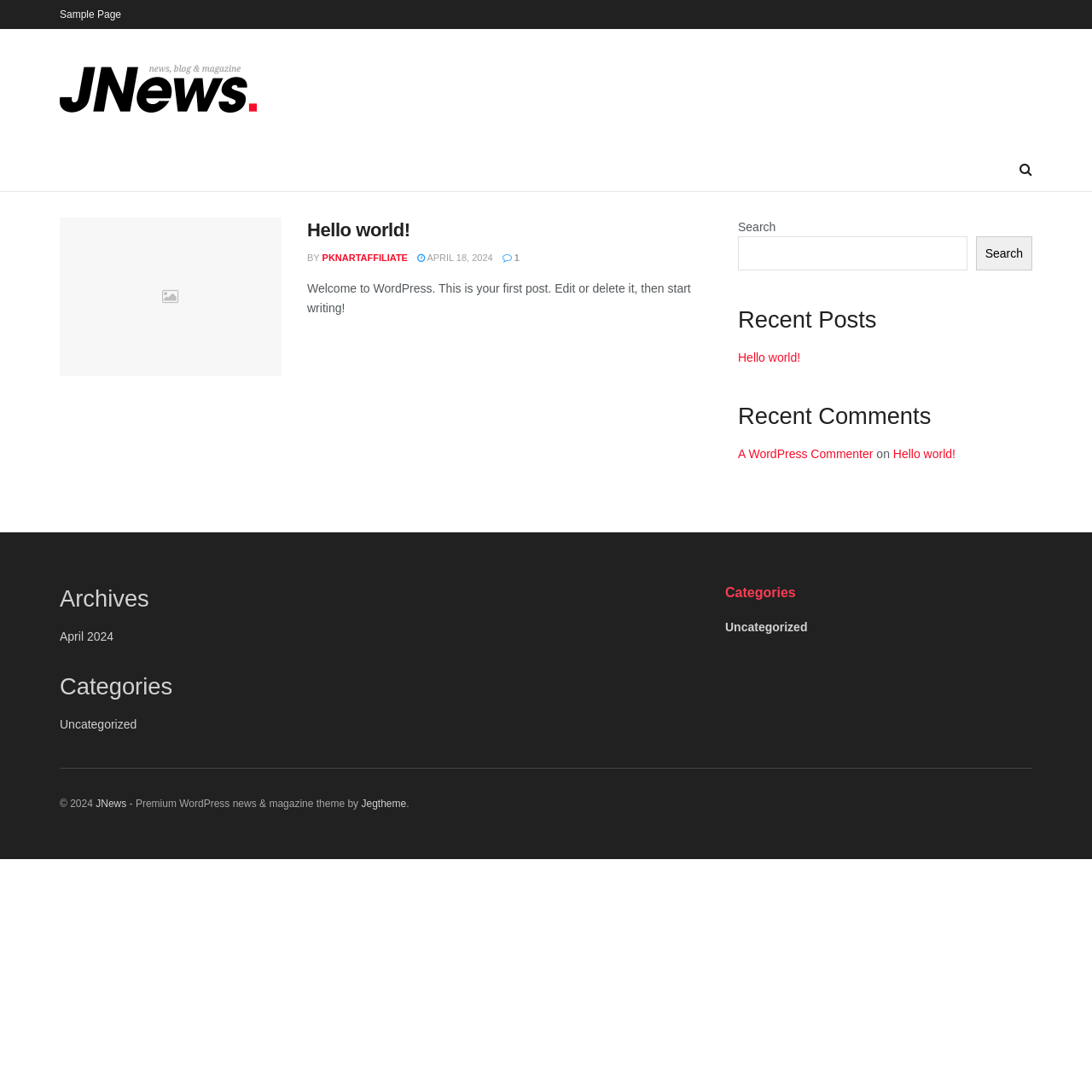Please identify the bounding box coordinates of the element that needs to be clicked to perform the following instruction: "Search for something".

[0.676, 0.217, 0.886, 0.248]